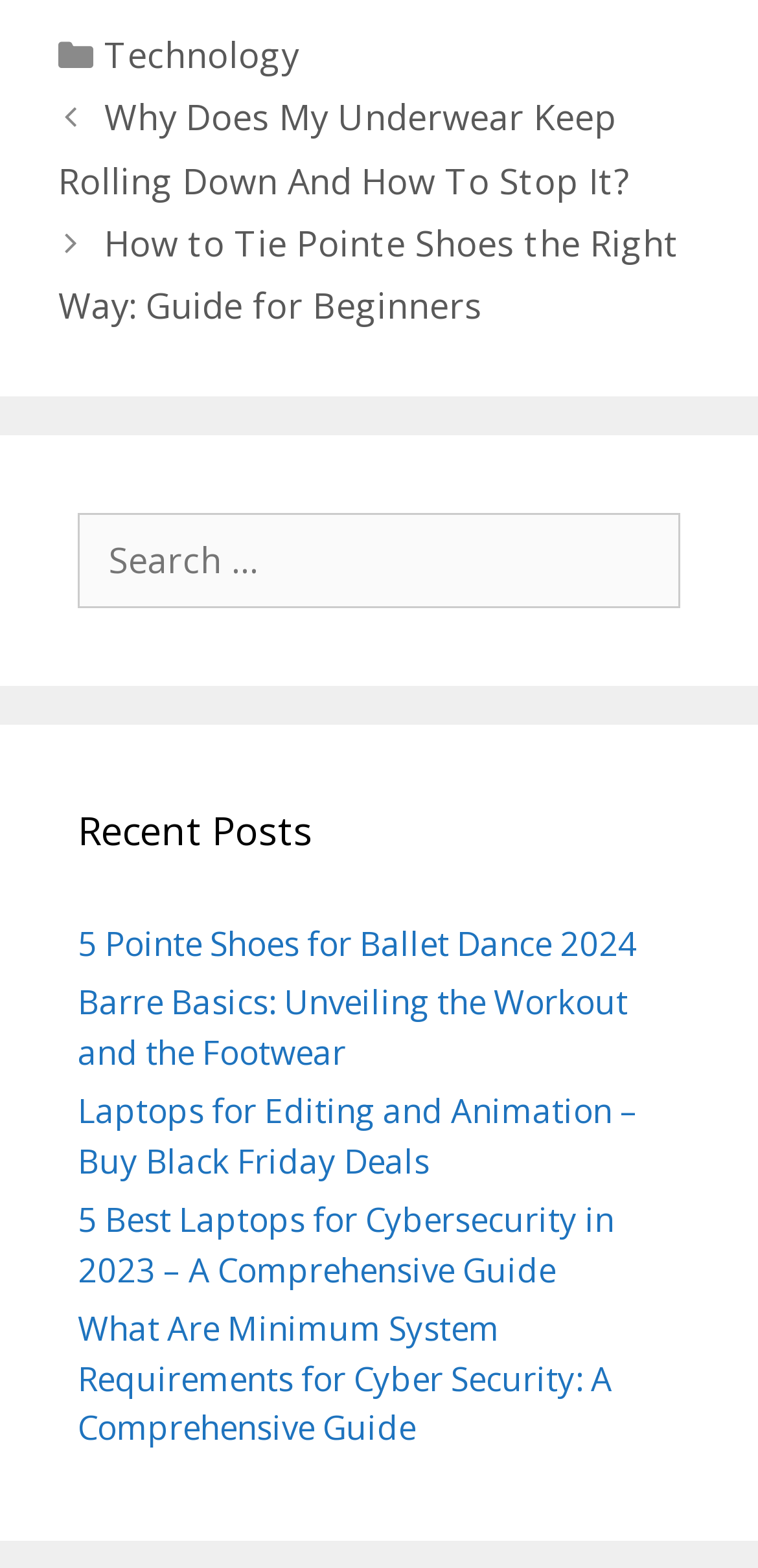Find the bounding box coordinates of the clickable element required to execute the following instruction: "Browse the categories". Provide the coordinates as four float numbers between 0 and 1, i.e., [left, top, right, bottom].

[0.135, 0.015, 0.374, 0.044]